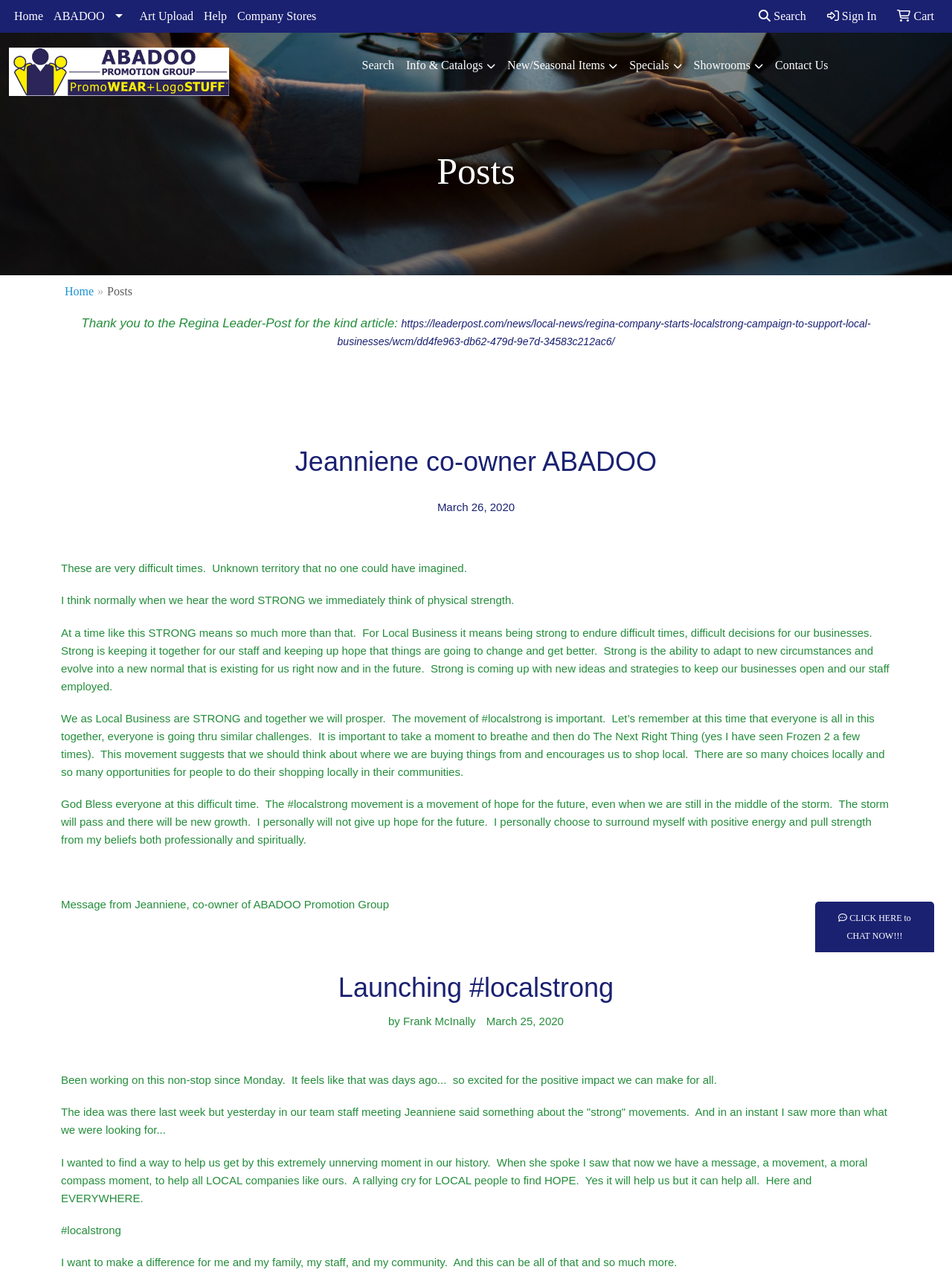Please analyze the image and give a detailed answer to the question:
What is the purpose of the #localstrong movement?

The purpose of the #localstrong movement can be inferred from the text on the webpage, which mentions that it is a movement to support local businesses and to encourage people to shop locally. This is also mentioned in the context of the COVID-19 pandemic, where local businesses are struggling to survive.